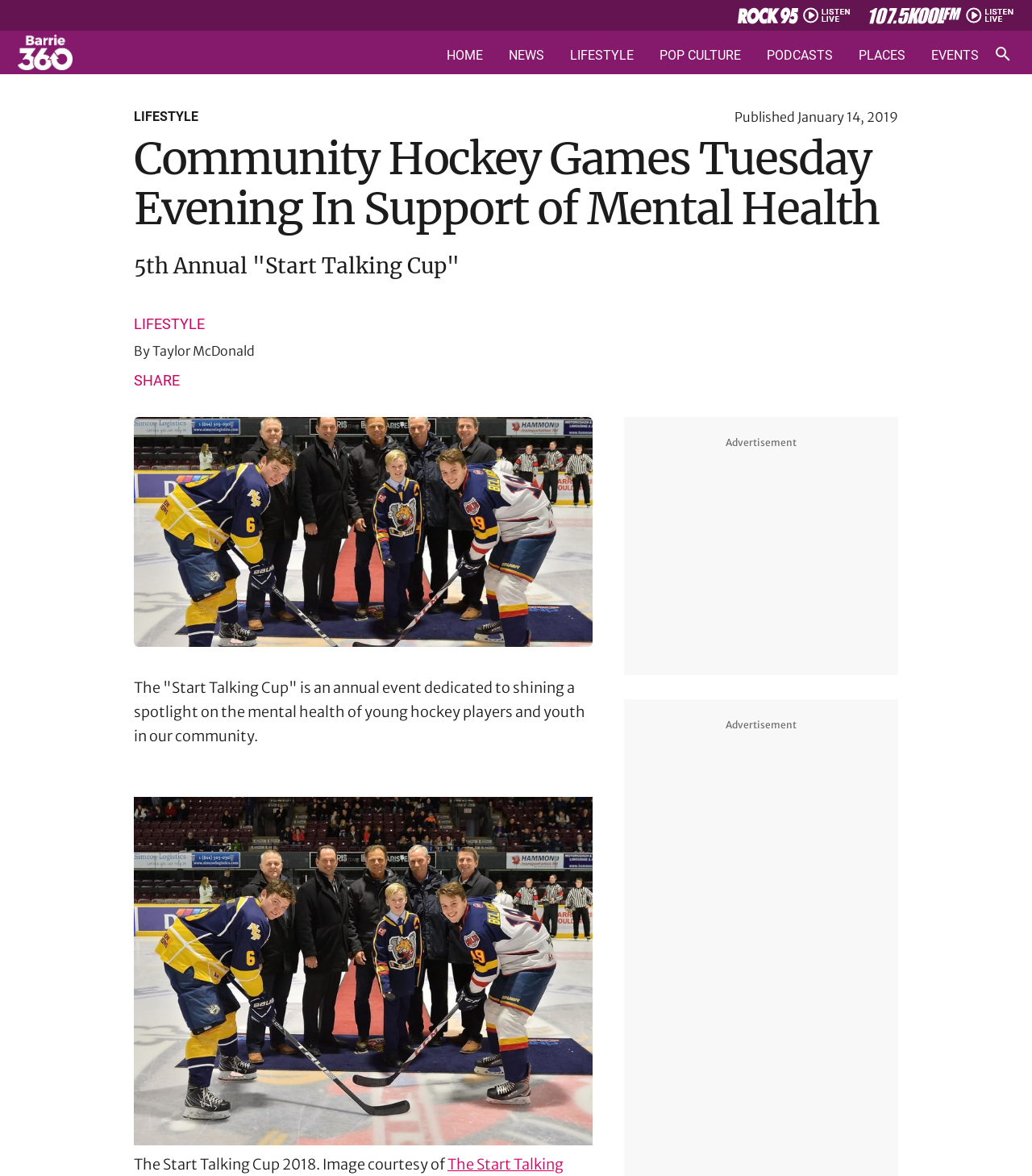Generate the text content of the main heading of the webpage.

Community Hockey Games Tuesday Evening In Support of Mental Health